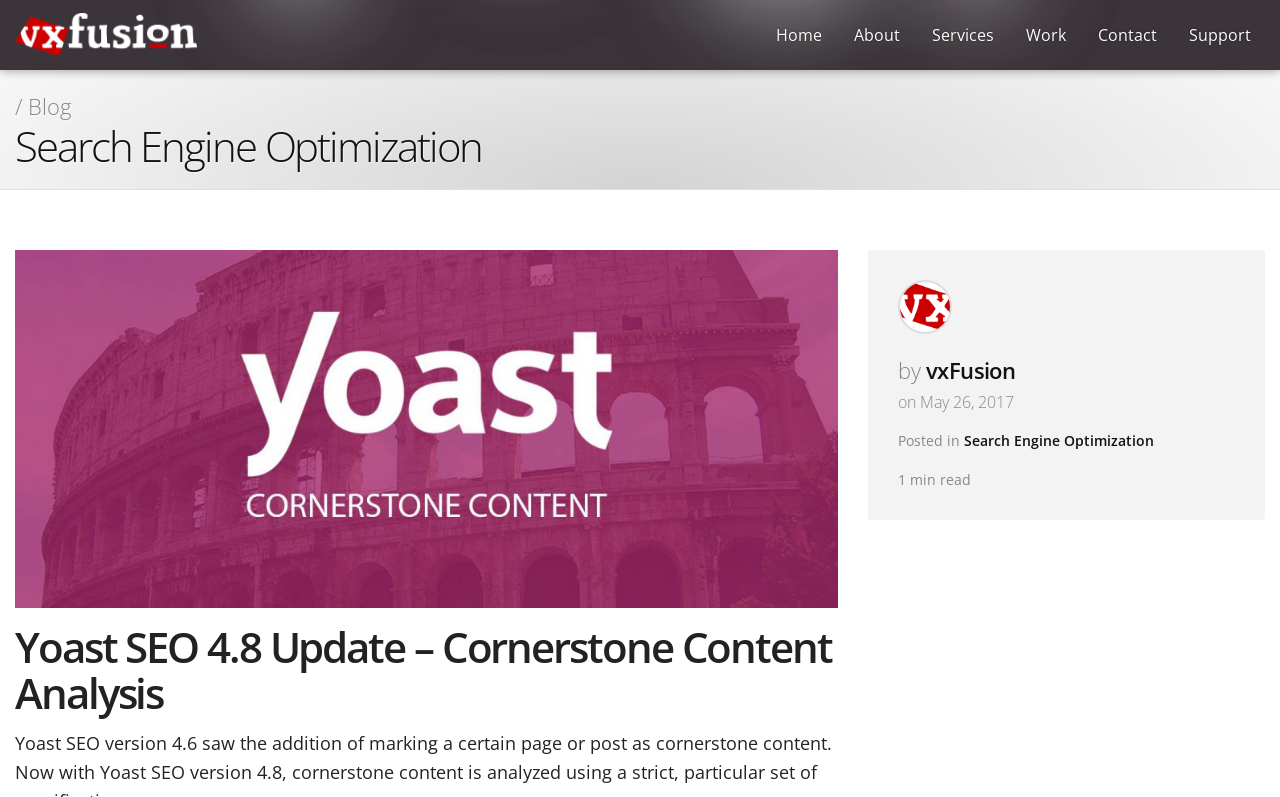Please pinpoint the bounding box coordinates for the region I should click to adhere to this instruction: "visit the blog".

[0.022, 0.114, 0.055, 0.152]